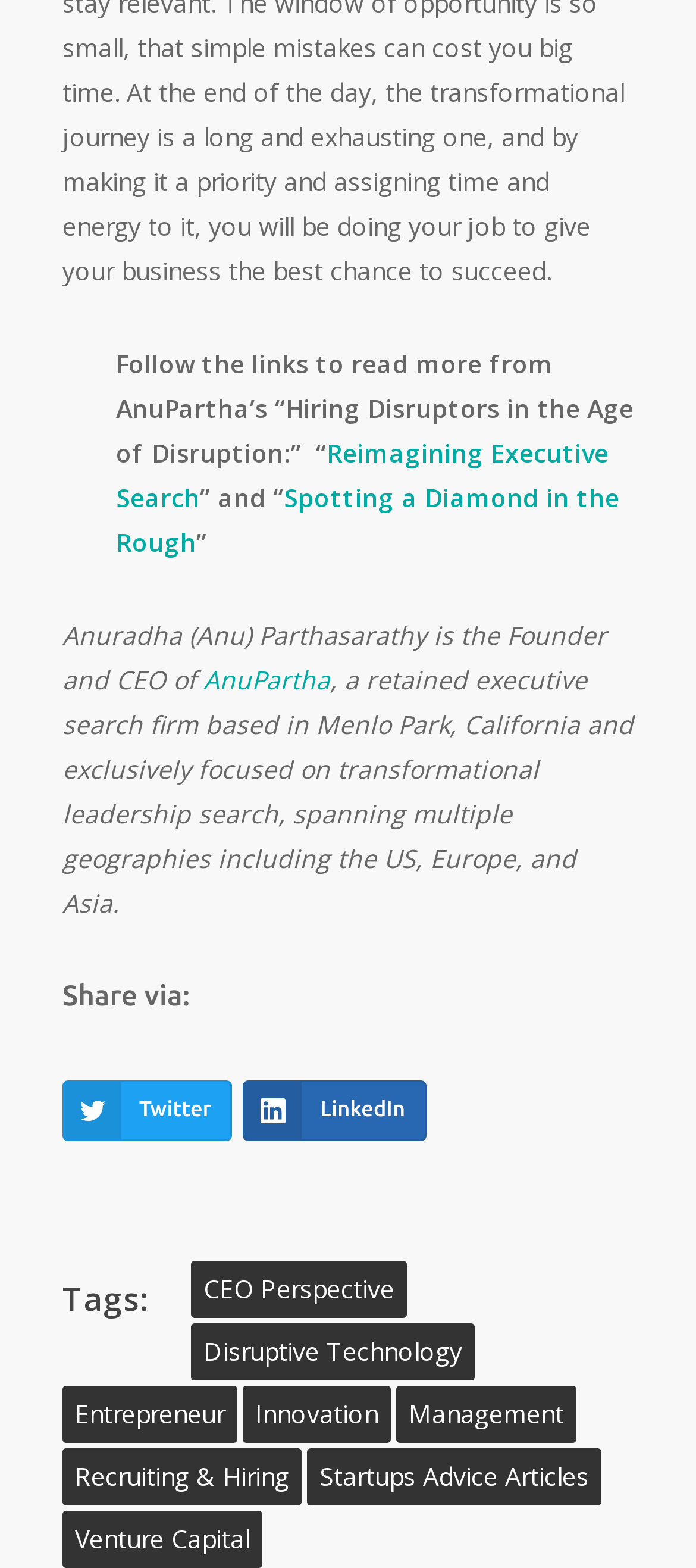Please find the bounding box coordinates of the section that needs to be clicked to achieve this instruction: "Learn about Recruiting & Hiring".

[0.09, 0.923, 0.433, 0.96]